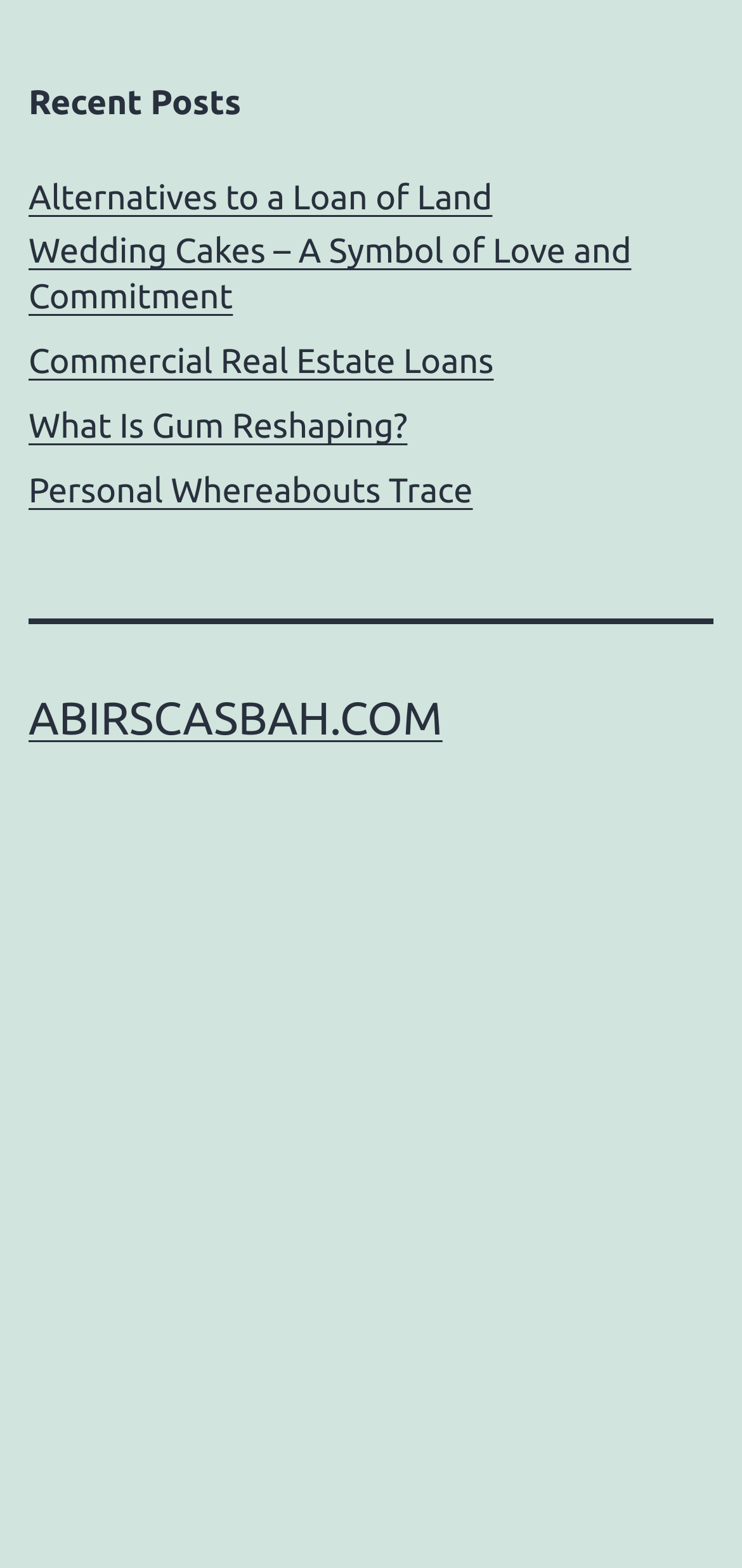Please locate the UI element described by "Personal Whereabouts Trace" and provide its bounding box coordinates.

[0.038, 0.749, 0.637, 0.777]